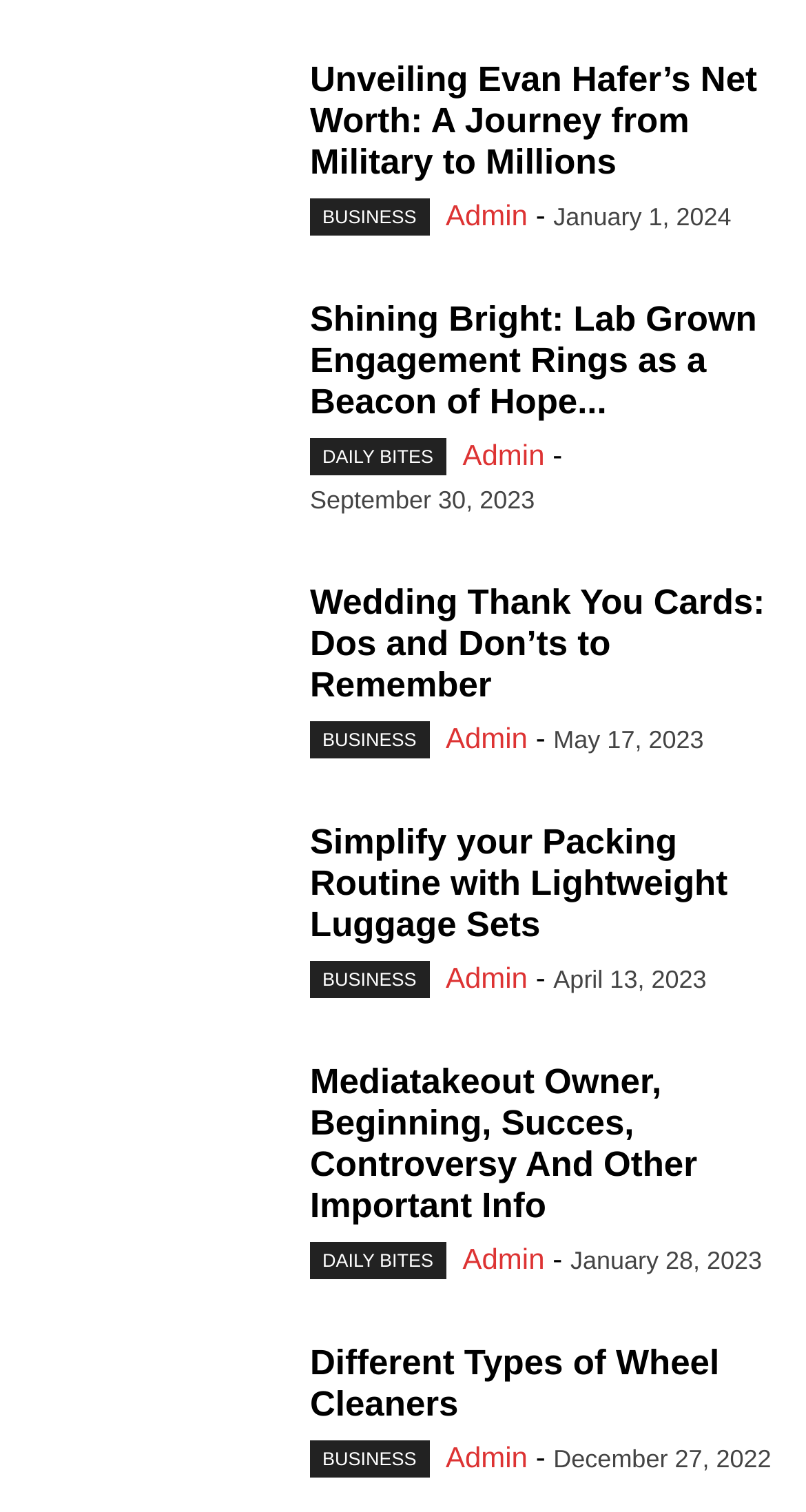Could you indicate the bounding box coordinates of the region to click in order to complete this instruction: "Explore Mediatakeout Owner, Beginning, Succes, Controversy And Other Important Info".

[0.038, 0.702, 0.346, 0.824]